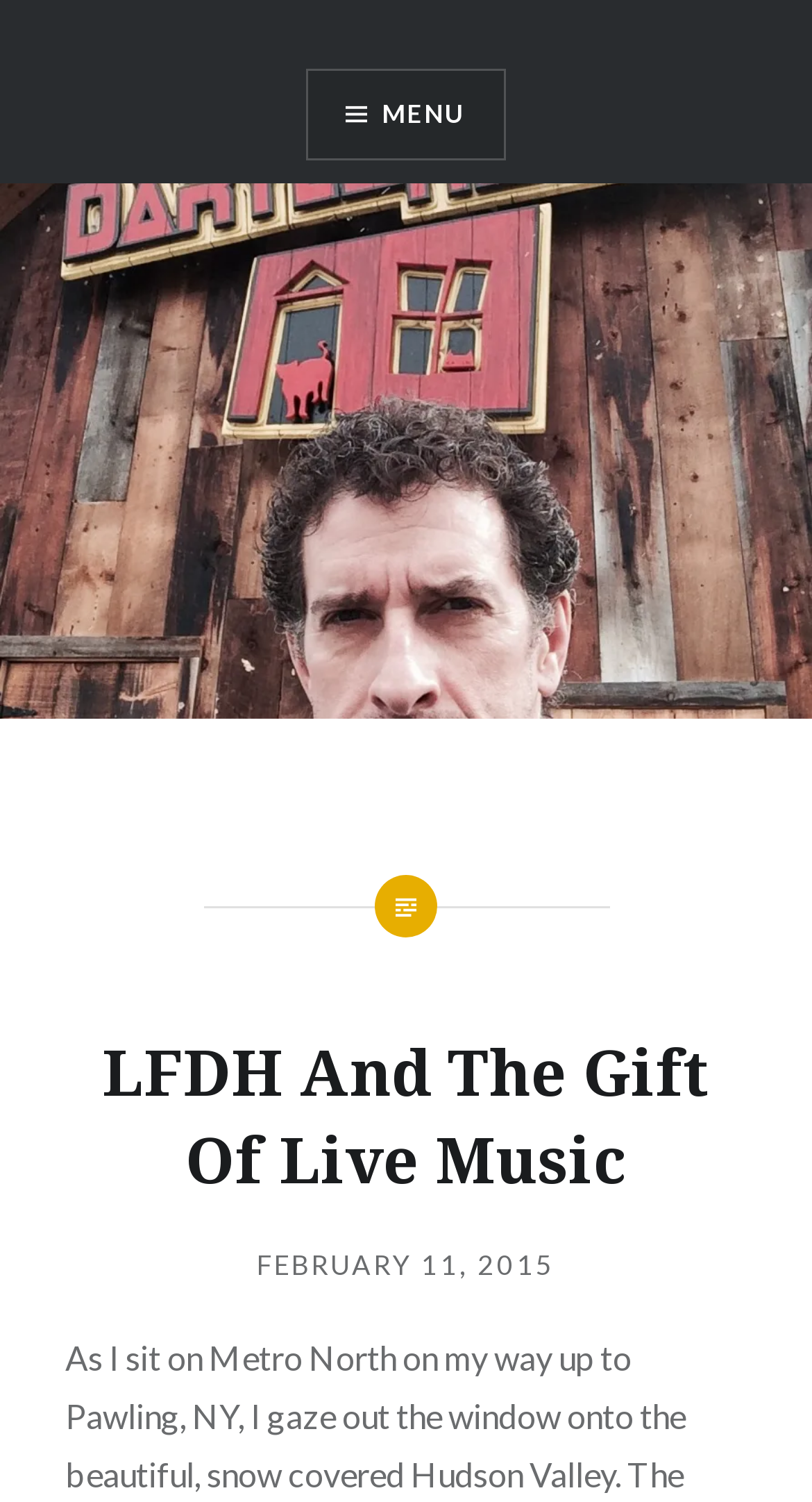What is the name of the menu item?
Utilize the information in the image to give a detailed answer to the question.

I found the name of the menu item by looking at the top-right corner of the webpage, where I saw a button with the text 'MENU'.